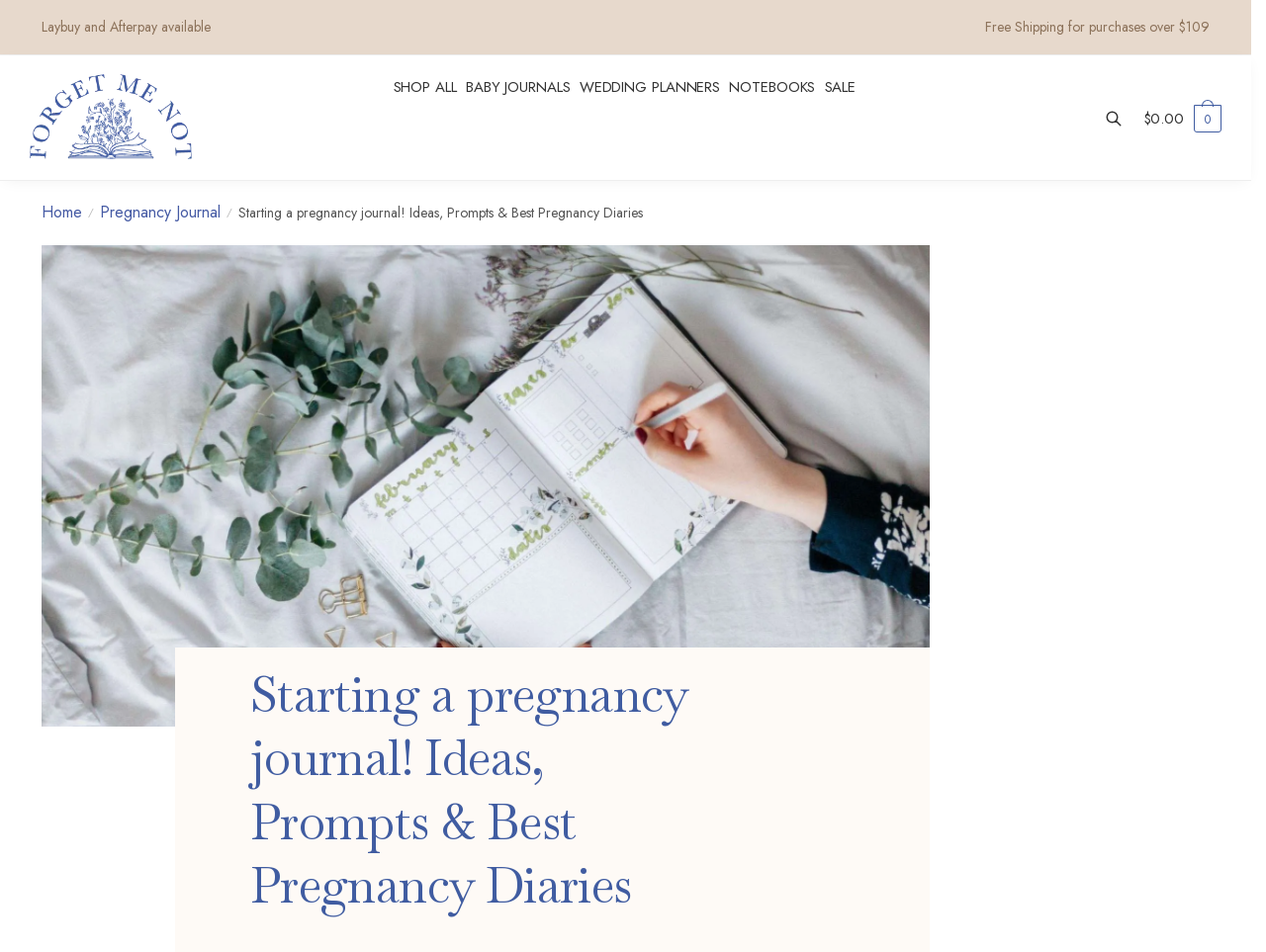Please determine the bounding box coordinates of the element to click on in order to accomplish the following task: "Go to 'SHOP ALL'". Ensure the coordinates are four float numbers ranging from 0 to 1, i.e., [left, top, right, bottom].

[0.288, 0.058, 0.345, 0.19]